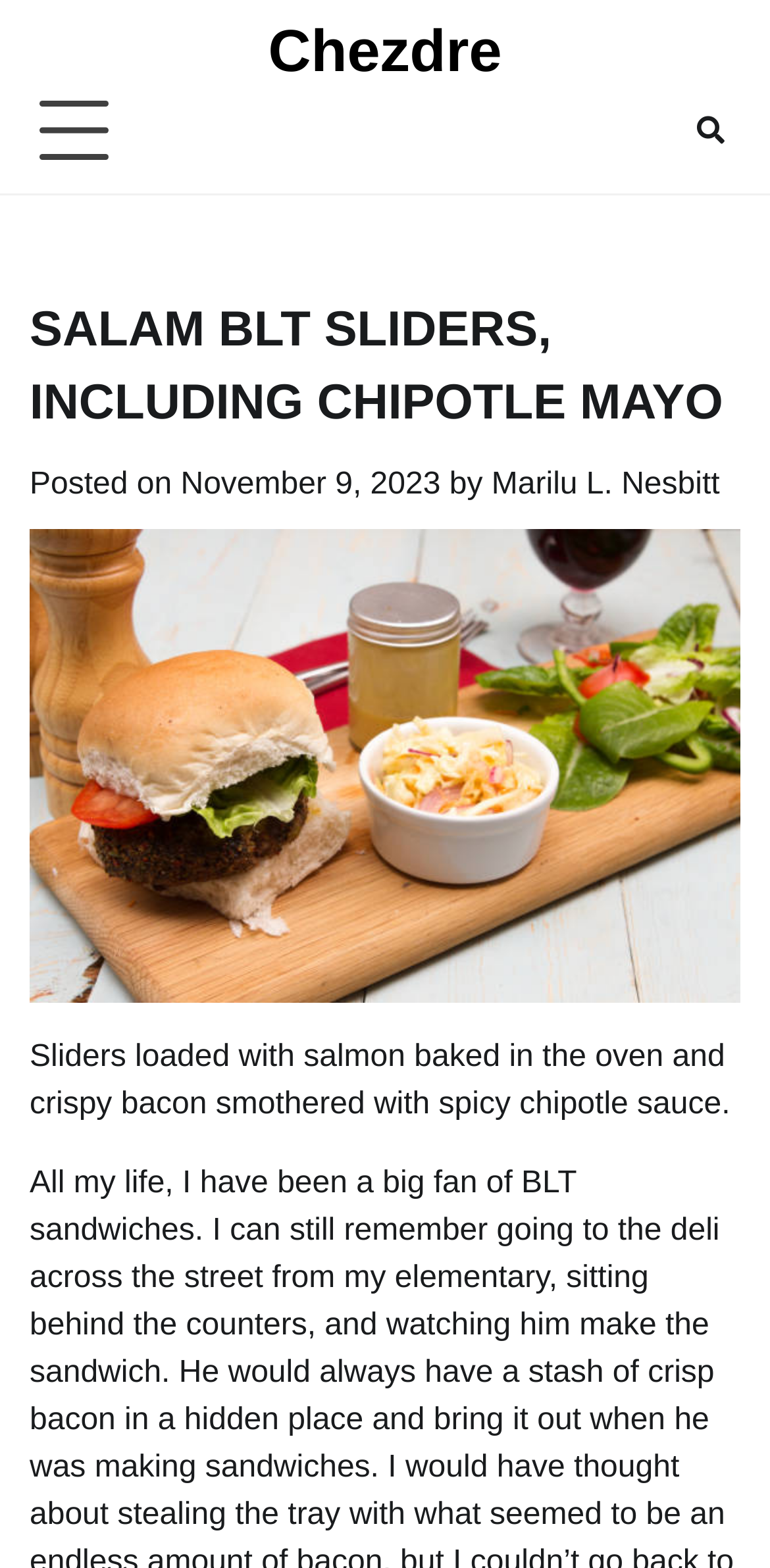Please determine the bounding box coordinates for the UI element described here. Use the format (top-left x, top-left y, bottom-right x, bottom-right y) with values bounded between 0 and 1: November 9, 2023

[0.235, 0.298, 0.572, 0.32]